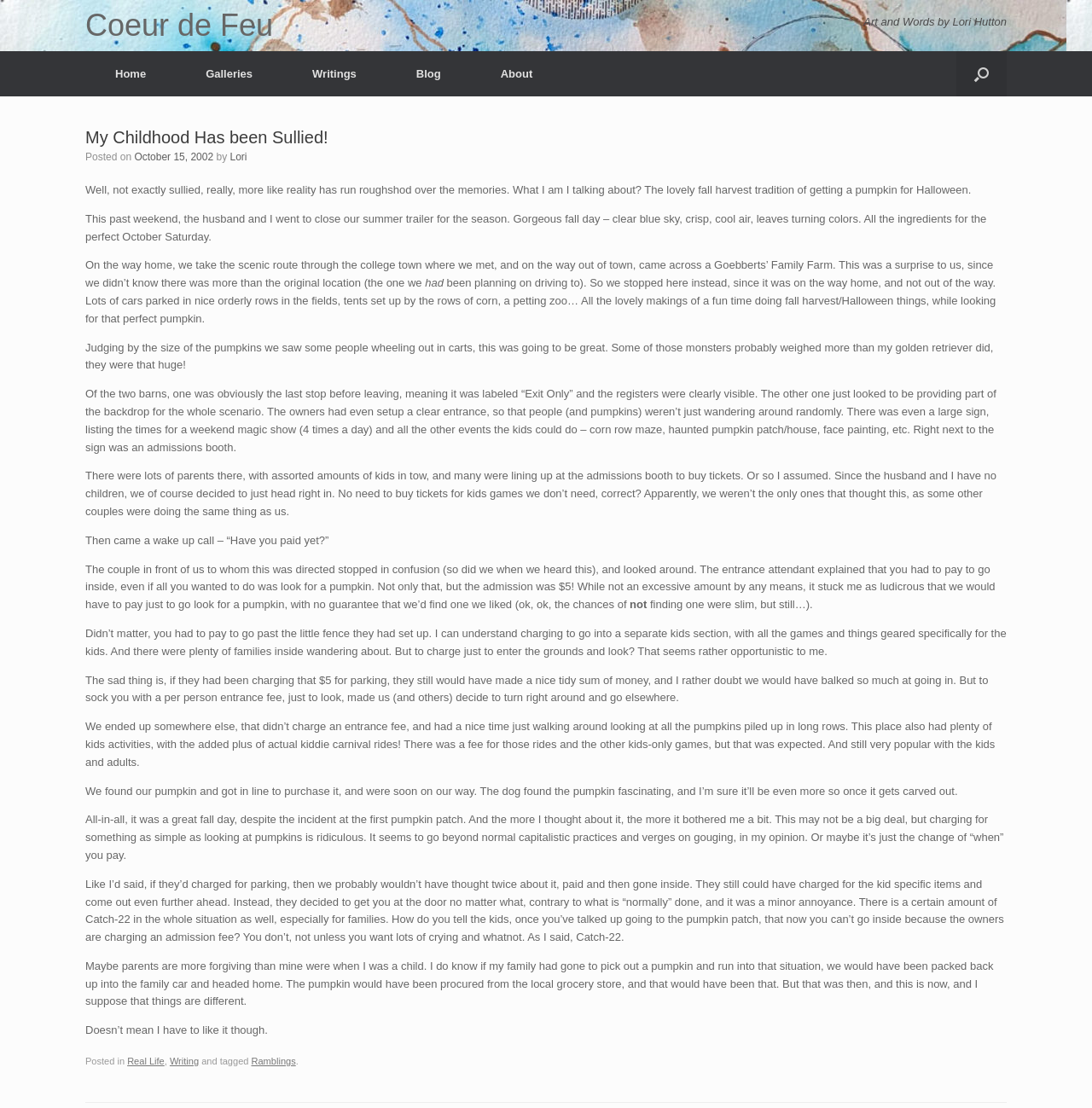Determine the bounding box coordinates of the clickable area required to perform the following instruction: "Read the 'My Childhood Has been Sullied!' article". The coordinates should be represented as four float numbers between 0 and 1: [left, top, right, bottom].

[0.078, 0.114, 0.922, 0.149]